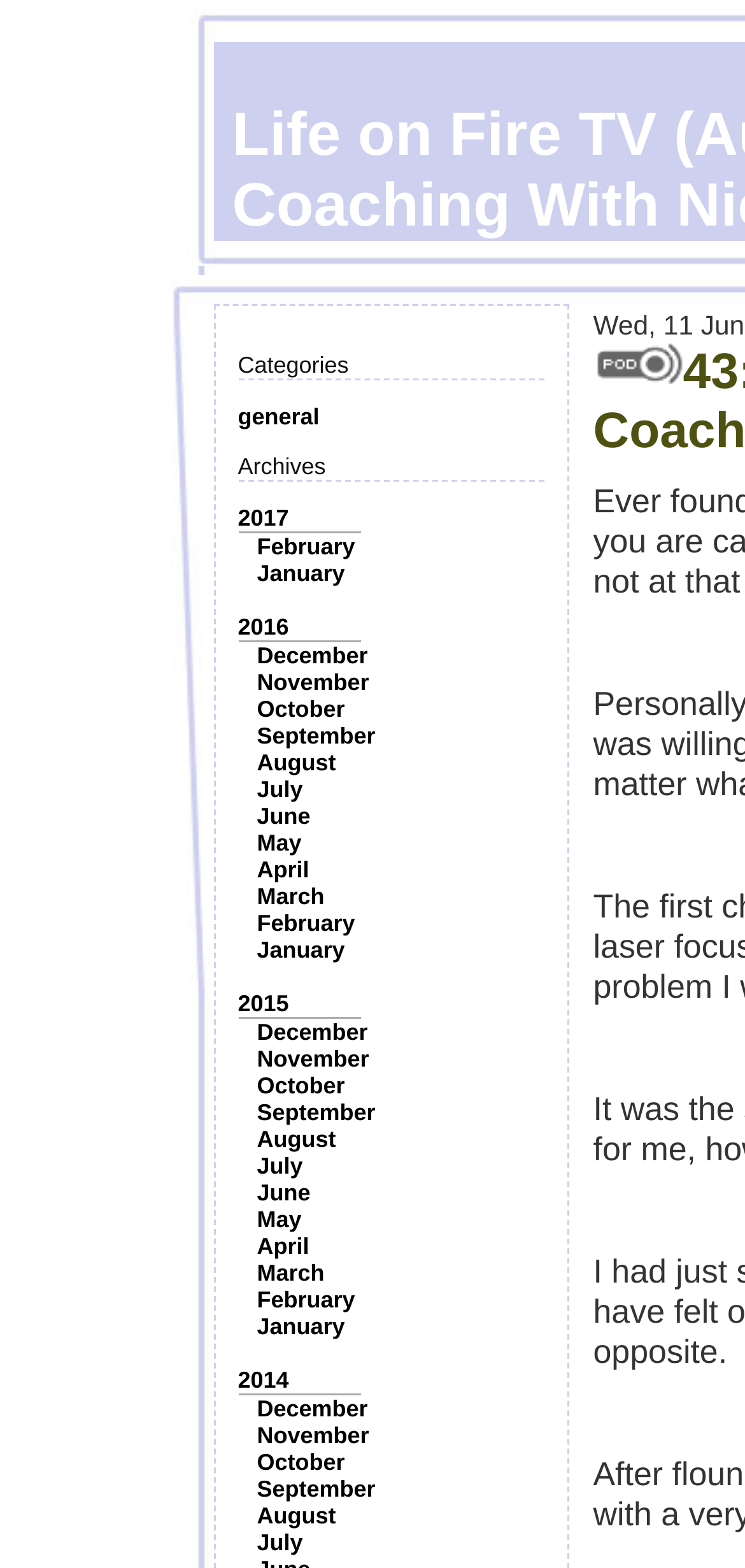Determine the bounding box coordinates for the element that should be clicked to follow this instruction: "View archives from 2017". The coordinates should be given as four float numbers between 0 and 1, in the format [left, top, right, bottom].

[0.319, 0.322, 0.388, 0.339]